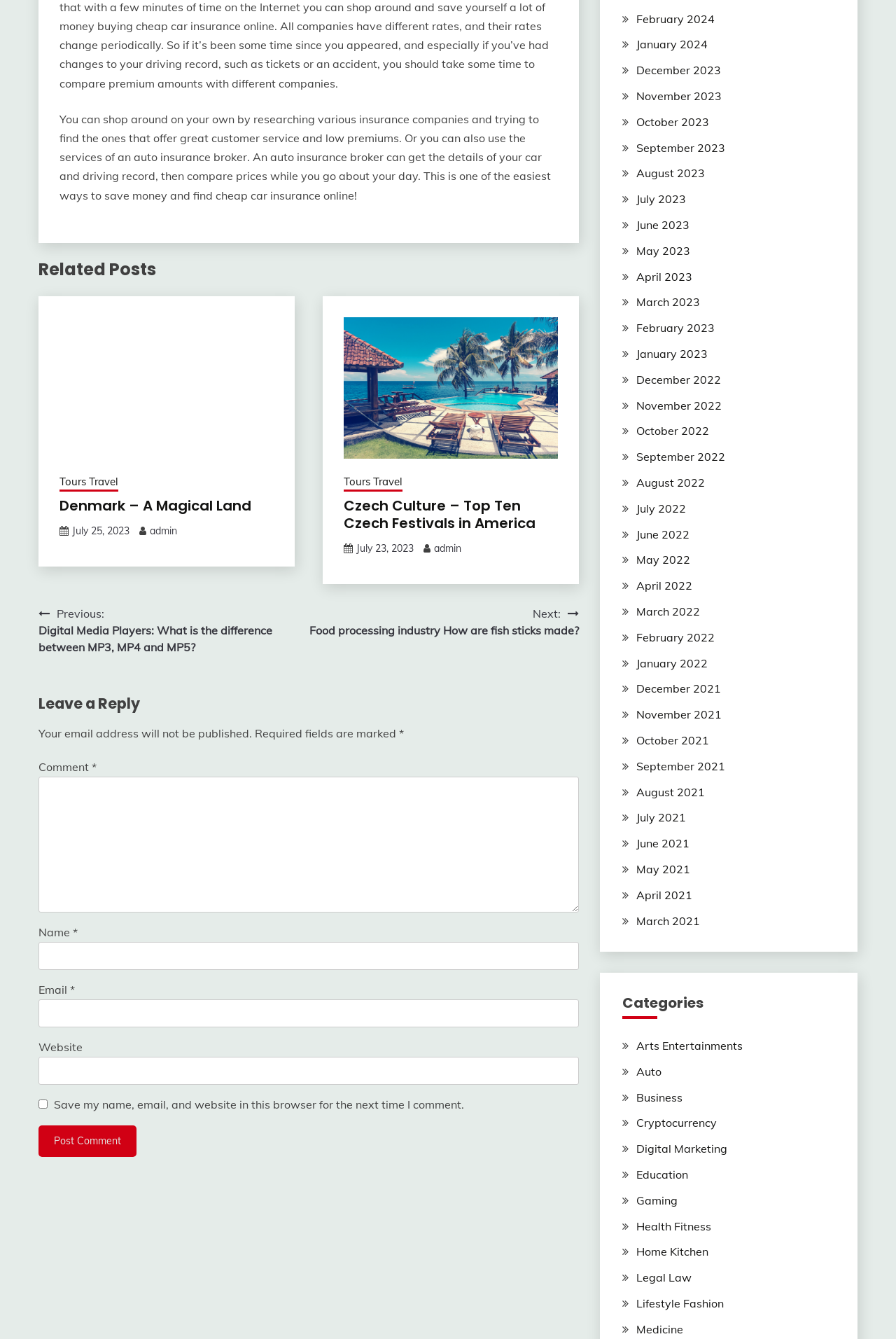How many fields are required in the comment form?
Please respond to the question with a detailed and thorough explanation.

The comment form has four fields: Comment, Name, Email, and Website. The fields marked with an asterisk (*) are required, which are Comment, Name, and Email. Therefore, there are three required fields in the comment form.